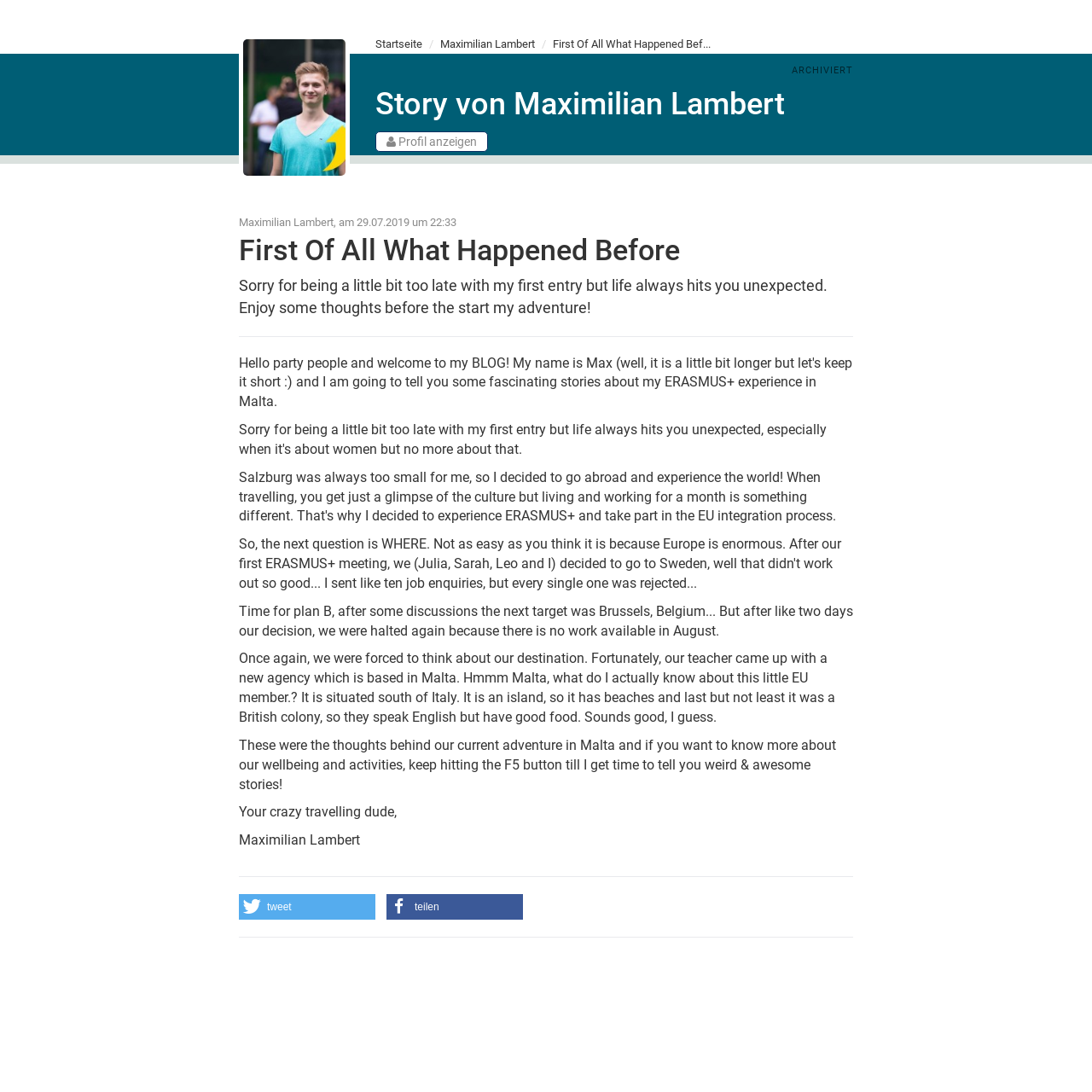Answer the question in one word or a short phrase:
What is the date of the story?

29.07.2019